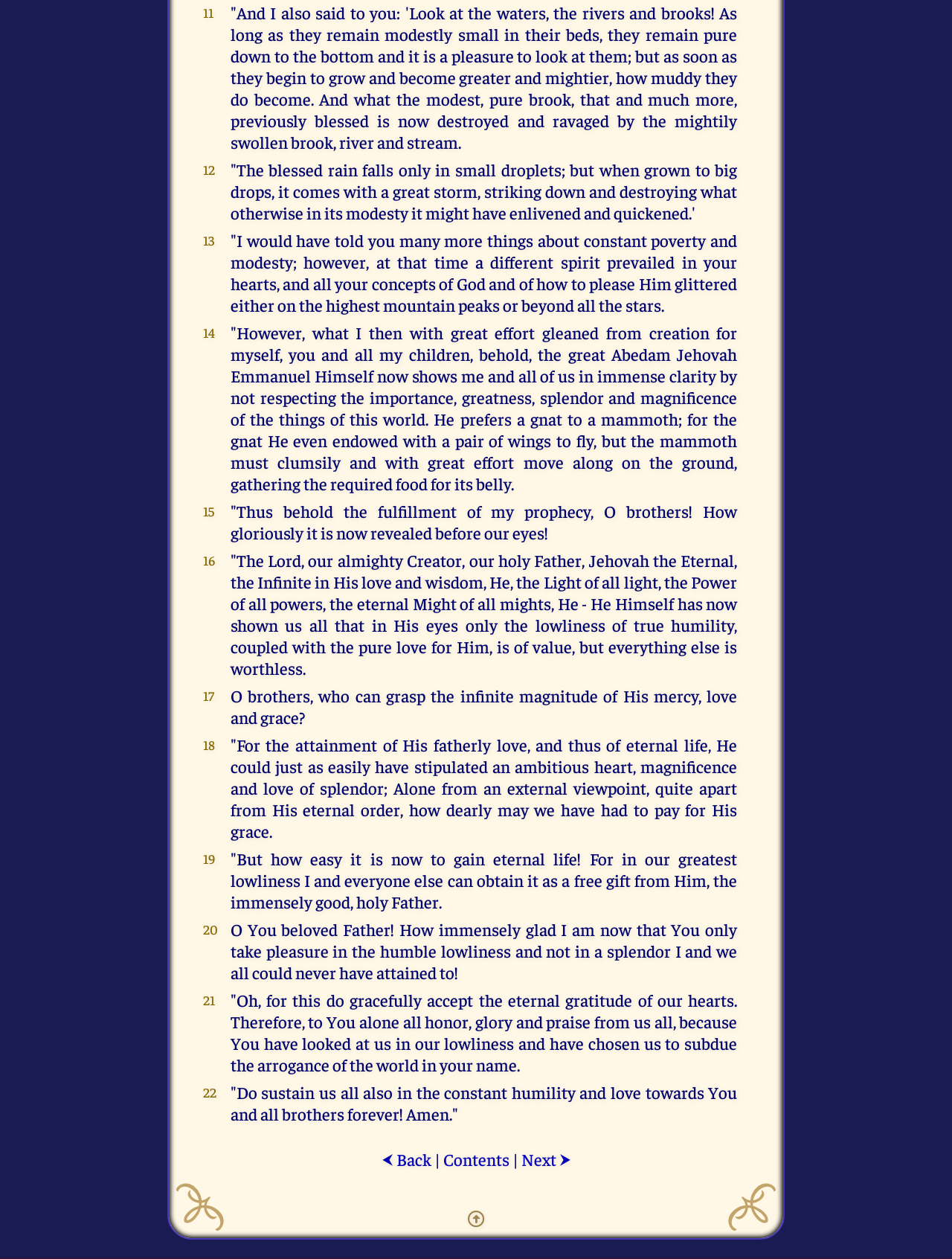Respond to the question below with a concise word or phrase:
What is the last sentence of the text?

Do sustain us all also in the constant humility and love towards You and all brothers forever! Amen.